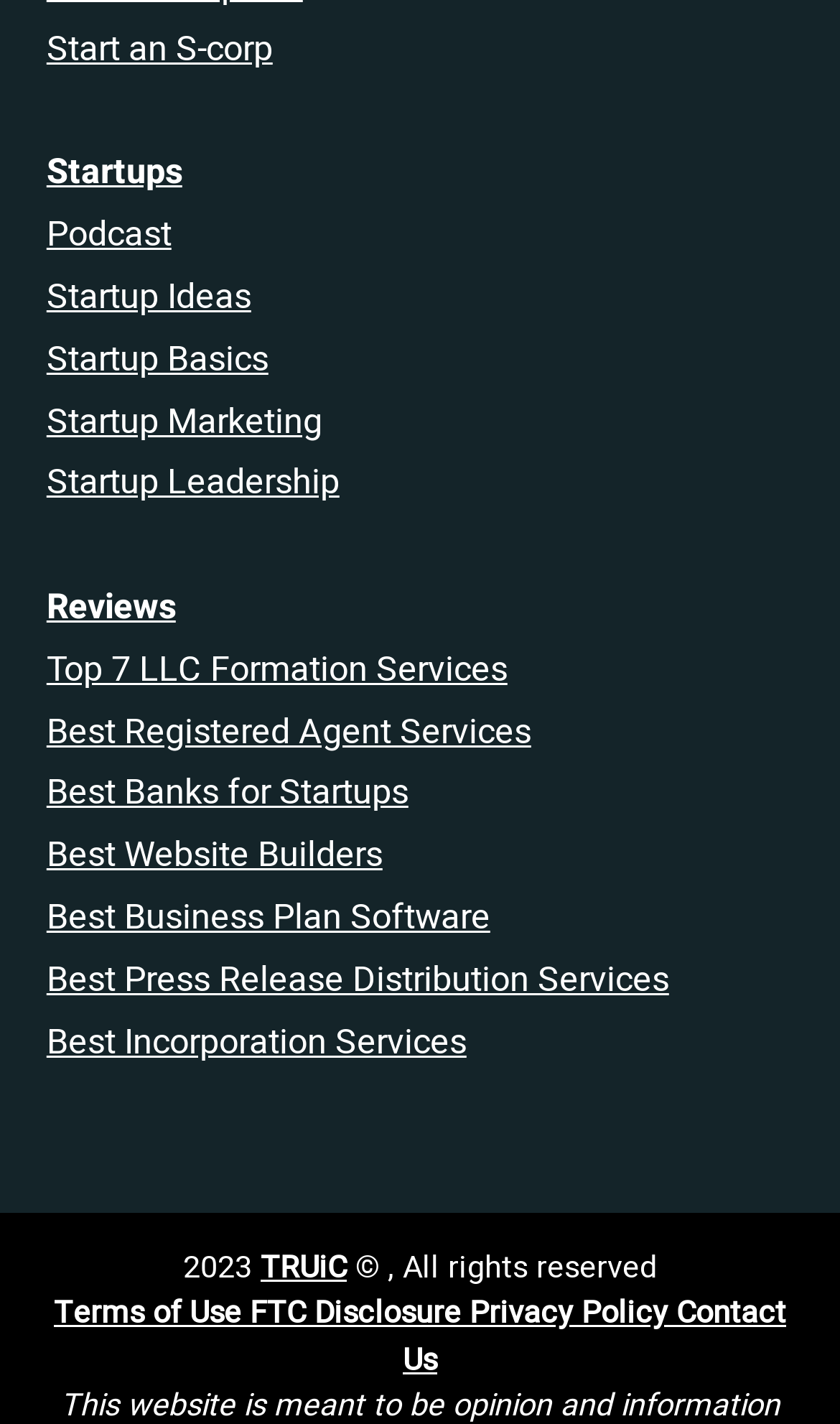Show the bounding box coordinates of the region that should be clicked to follow the instruction: "Read the article 'Atiku, Obi V Tinubu: No Date Fixed Yet For Judgement – Tribunal'."

None